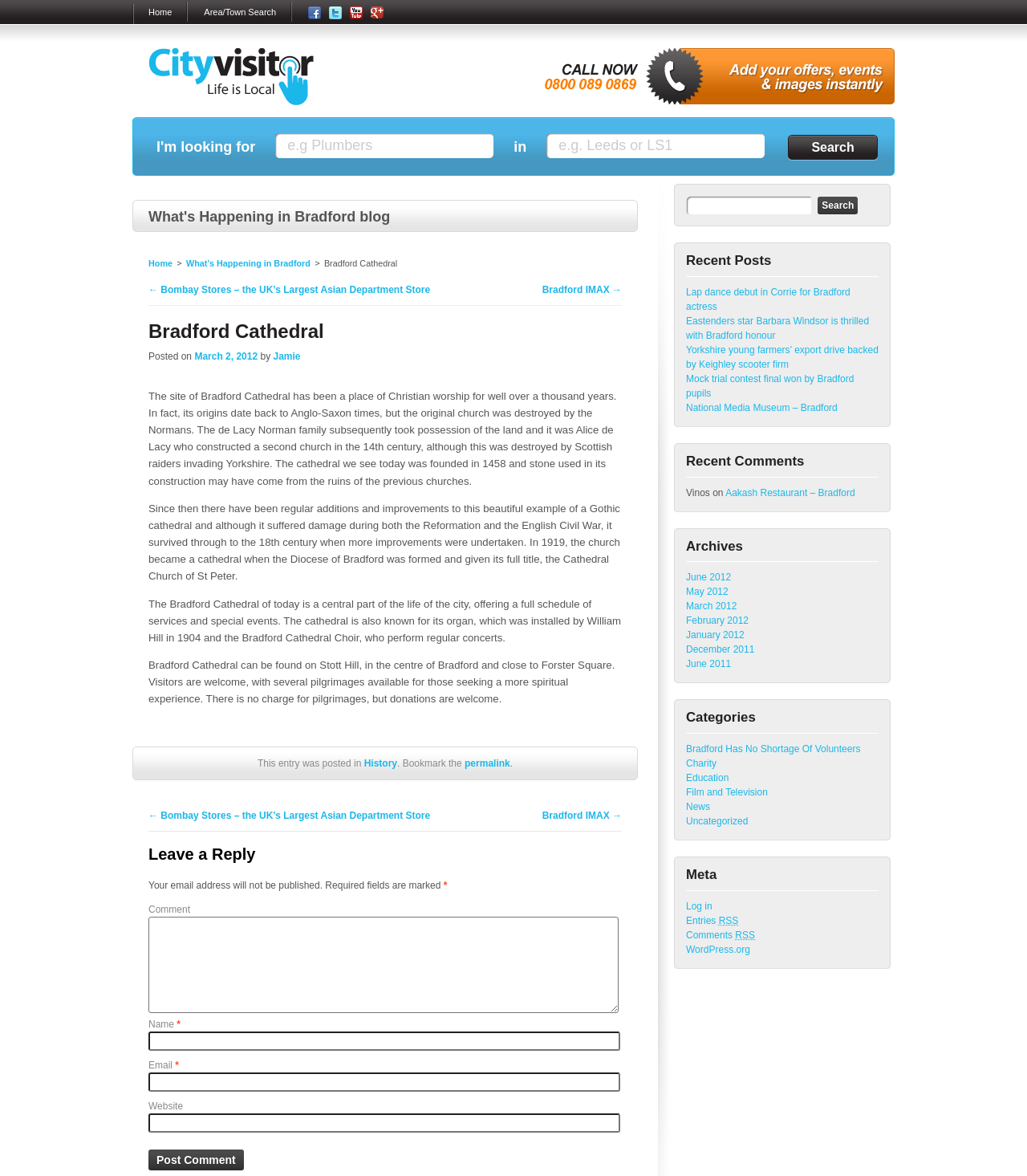Could you specify the bounding box coordinates for the clickable section to complete the following instruction: "Post a comment"?

[0.145, 0.977, 0.237, 0.995]